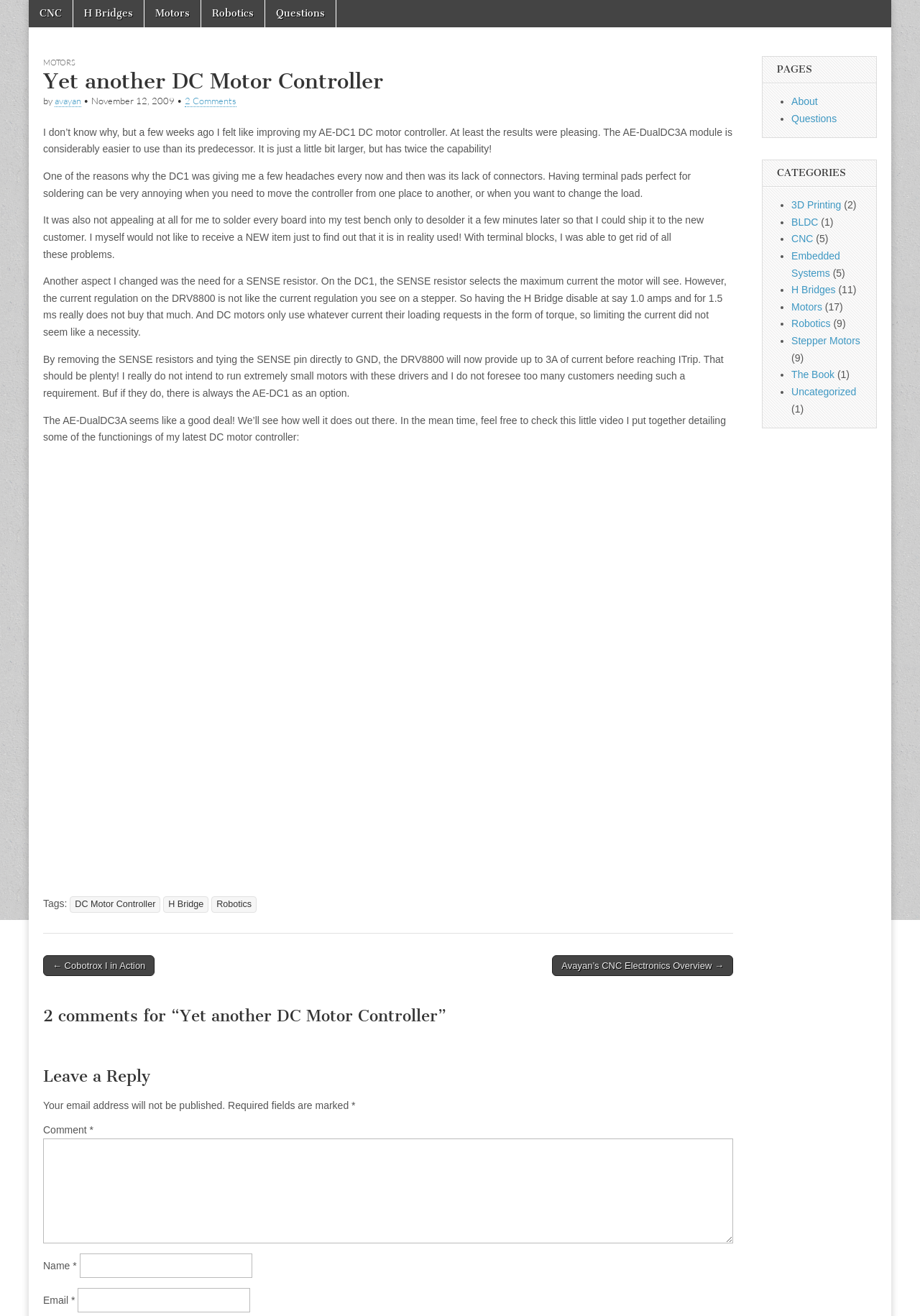Given the description parent_node: Comment * name="comment", predict the bounding box coordinates of the UI element. Ensure the coordinates are in the format (top-left x, top-left y, bottom-right x, bottom-right y) and all values are between 0 and 1.

[0.047, 0.865, 0.797, 0.945]